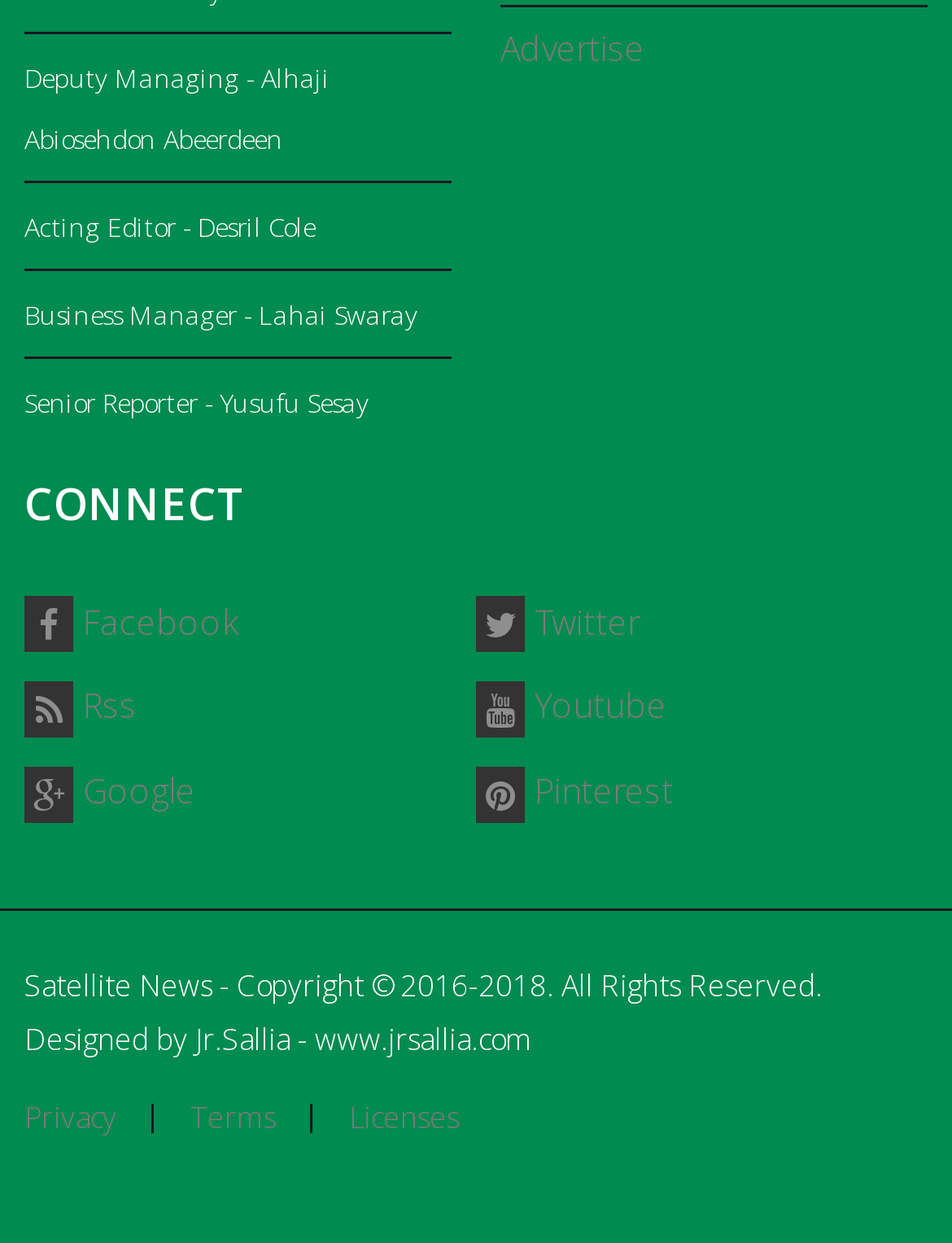Please predict the bounding box coordinates (top-left x, top-left y, bottom-right x, bottom-right y) for the UI element in the screenshot that fits the description: Faqs

[0.526, 0.173, 0.974, 0.22]